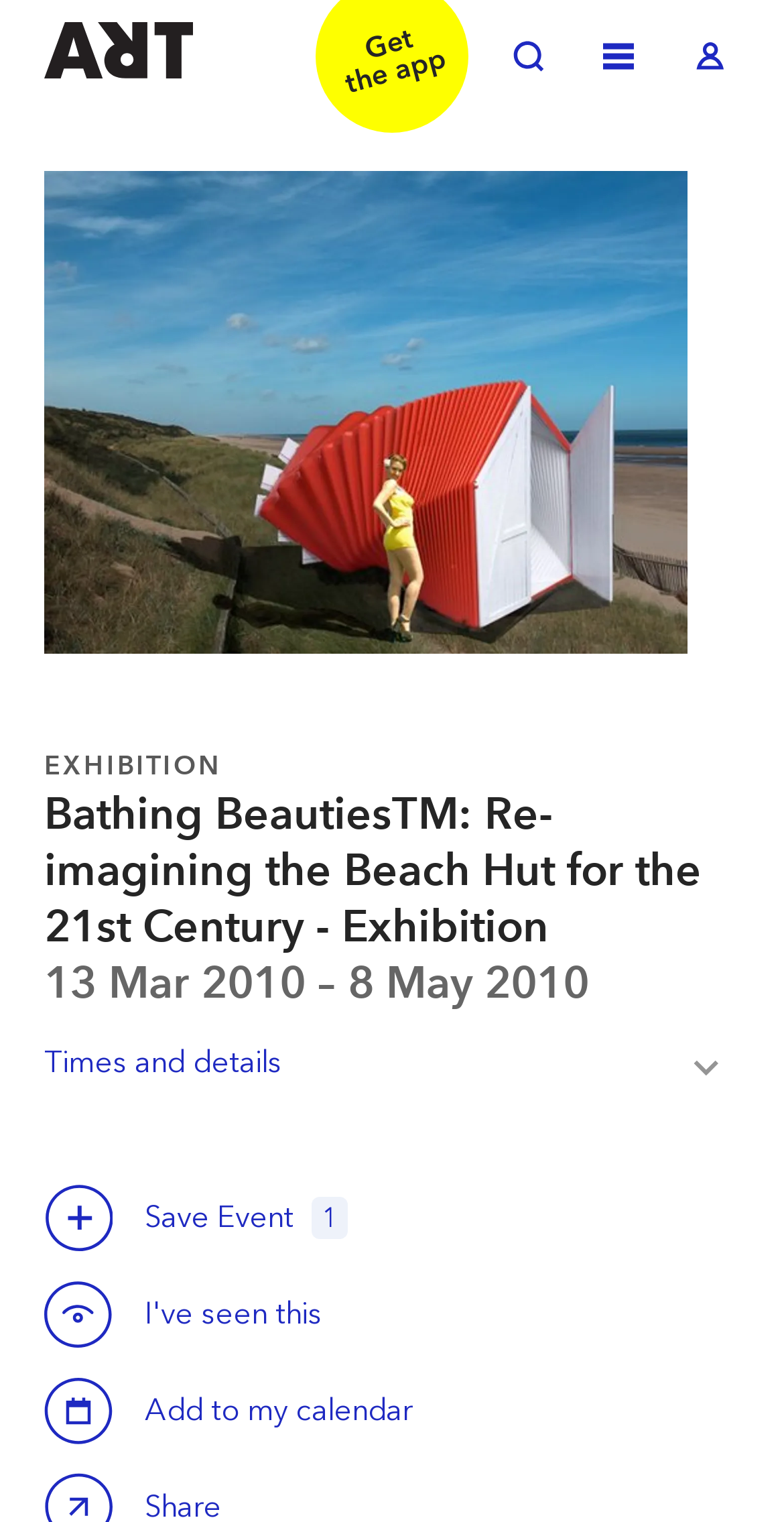Identify the bounding box coordinates for the UI element described as: "Save this event".

[0.056, 0.84, 0.144, 0.885]